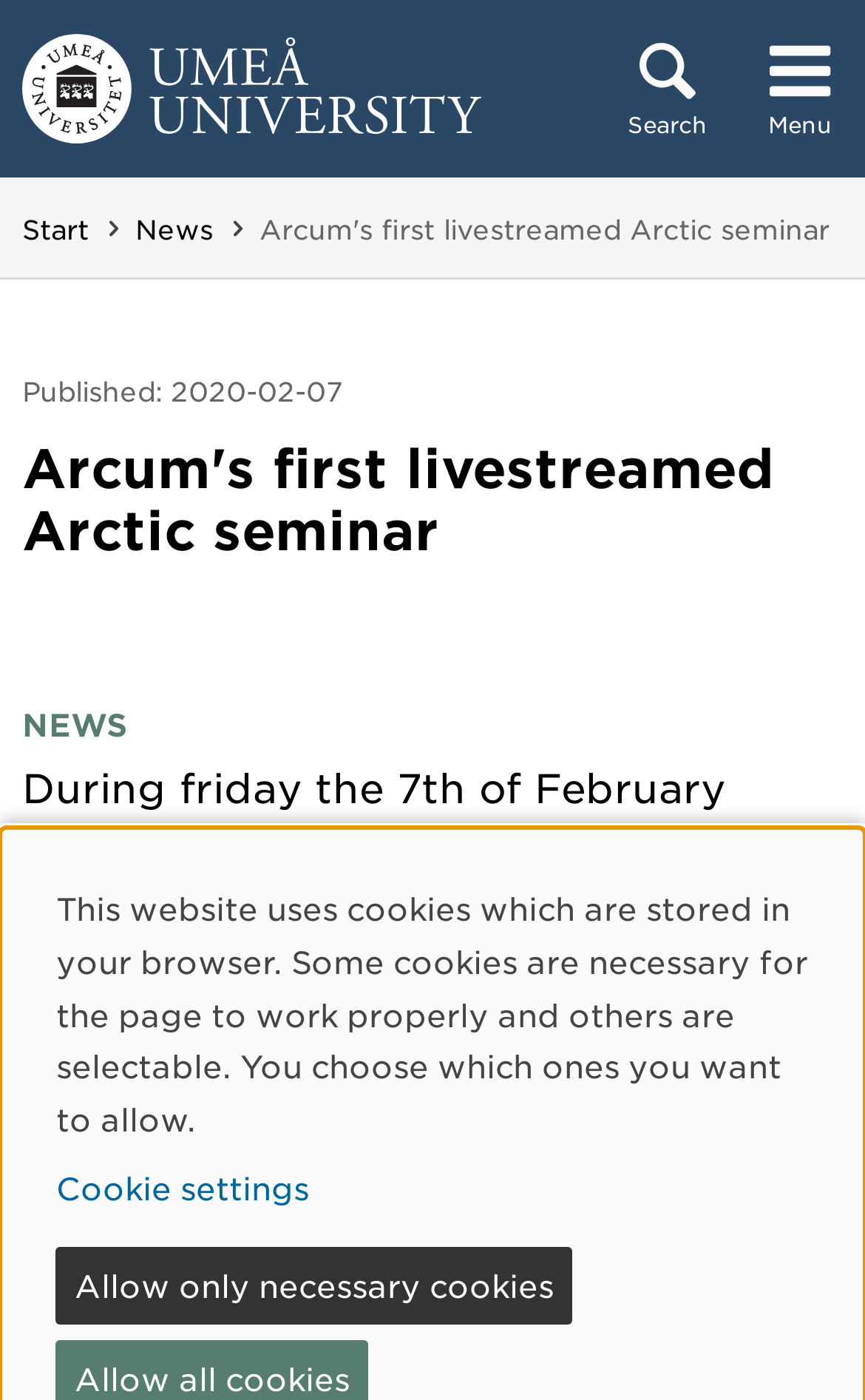Please identify the bounding box coordinates of the element's region that needs to be clicked to fulfill the following instruction: "toggle the menu". The bounding box coordinates should consist of four float numbers between 0 and 1, i.e., [left, top, right, bottom].

None